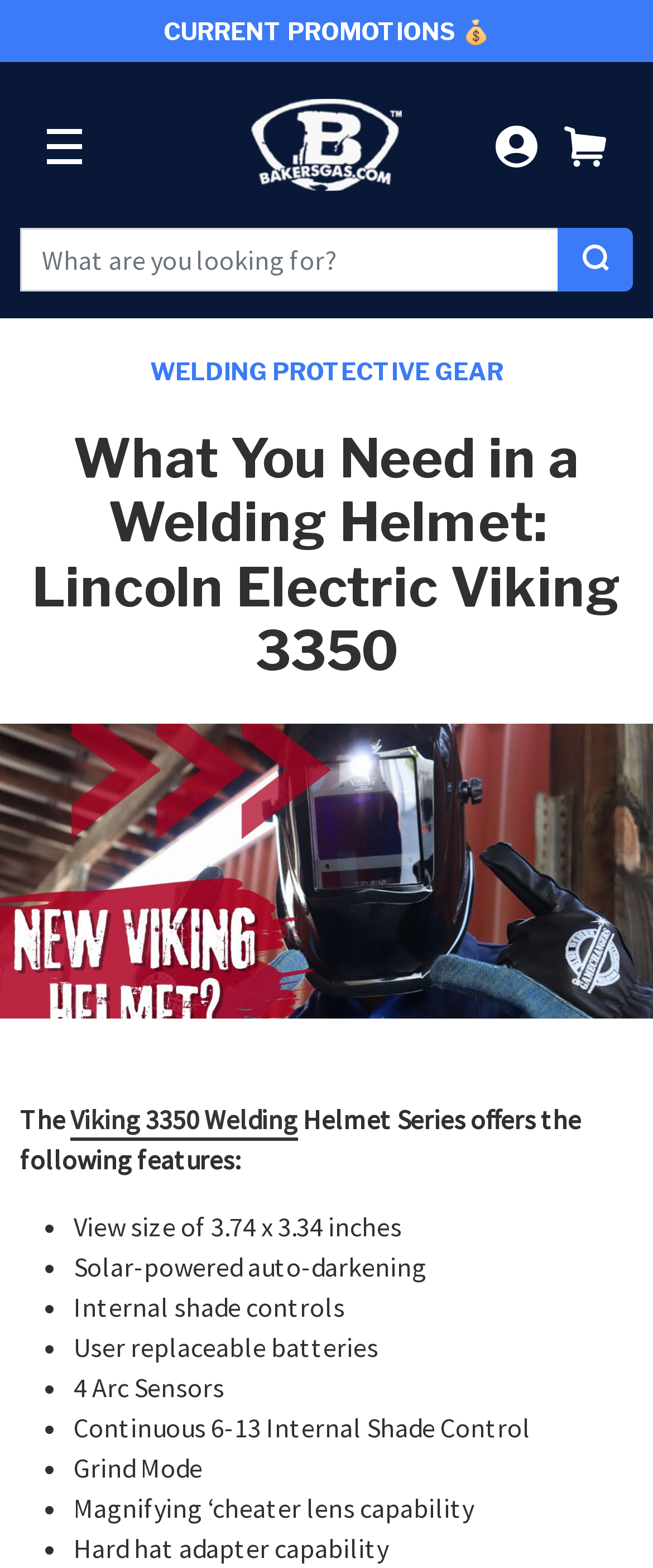Please identify the bounding box coordinates of the element that needs to be clicked to execute the following command: "Click the 'LOG IN' button". Provide the bounding box using four float numbers between 0 and 1, formatted as [left, top, right, bottom].

[0.759, 0.065, 0.823, 0.12]